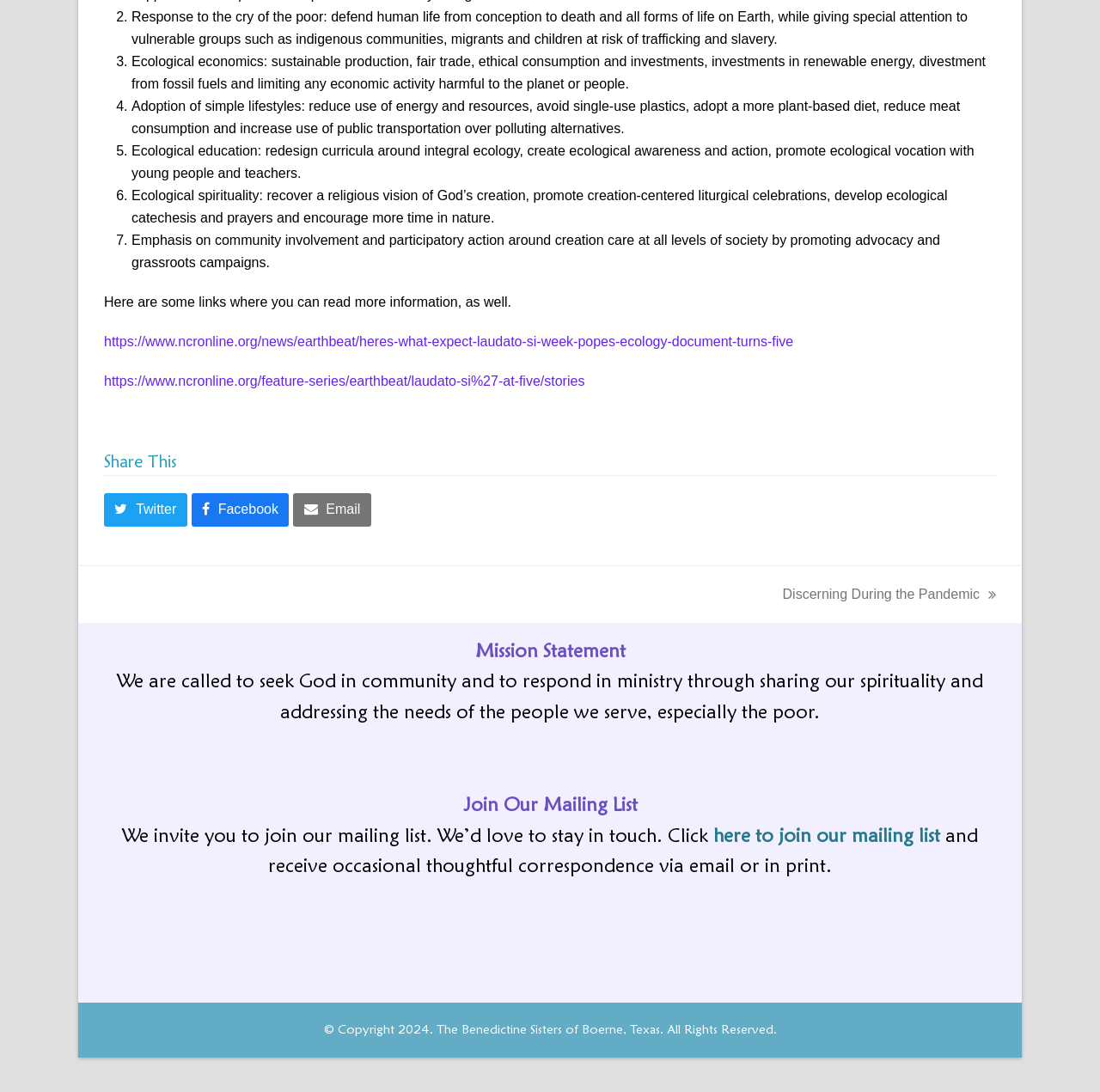What is the copyright year of the webpage?
Based on the image, provide your answer in one word or phrase.

2024